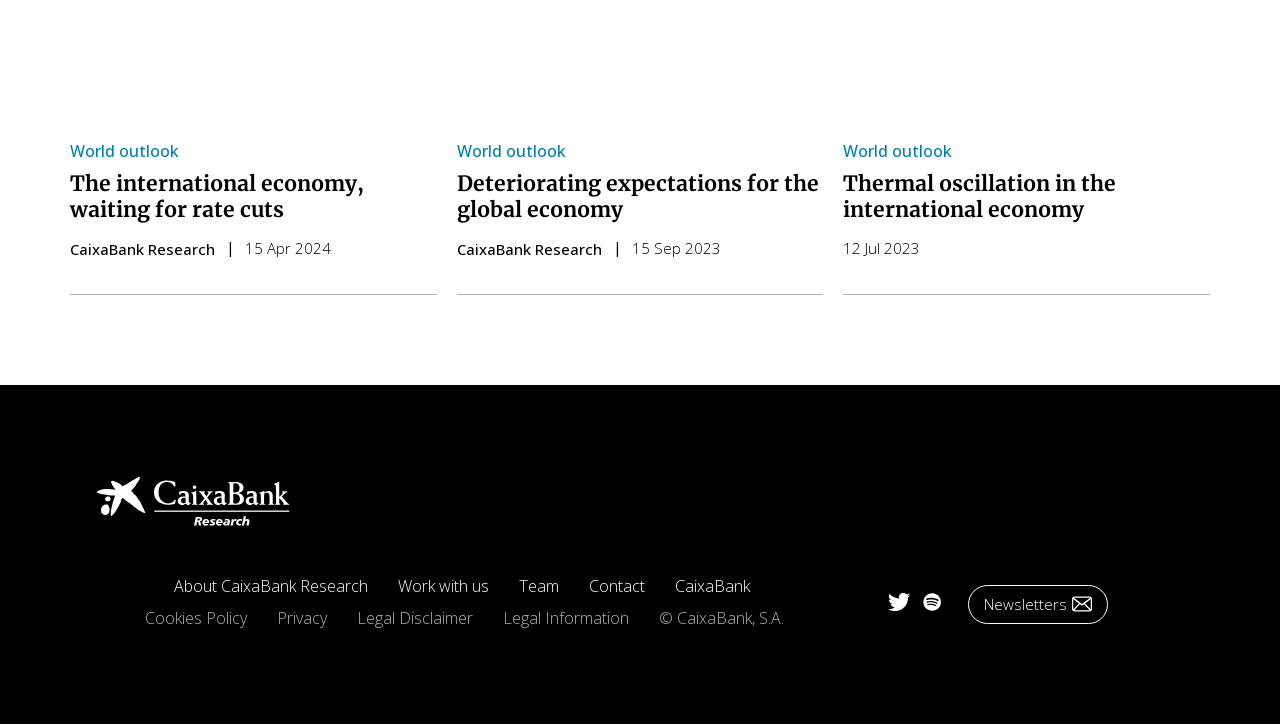Locate the bounding box coordinates of the region to be clicked to comply with the following instruction: "Follow CaixaBank Research on Twitter". The coordinates must be four float numbers between 0 and 1, in the form [left, top, right, bottom].

[0.694, 0.814, 0.711, 0.853]